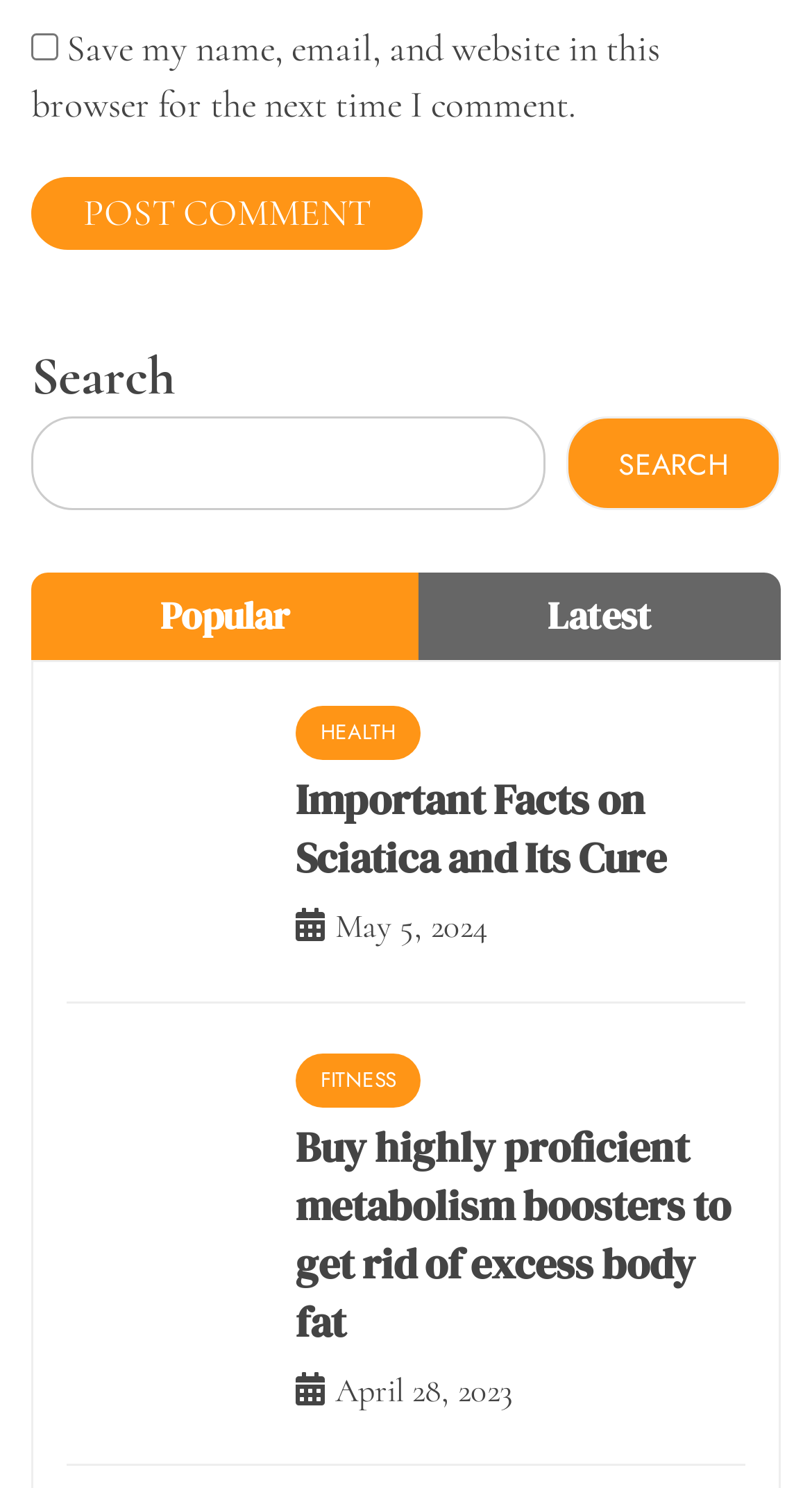What is the function of the button with the text 'Search'?
Examine the webpage screenshot and provide an in-depth answer to the question.

The button with the text 'Search' is located next to a search box, which implies that its function is to initiate a search query on the website when clicked.